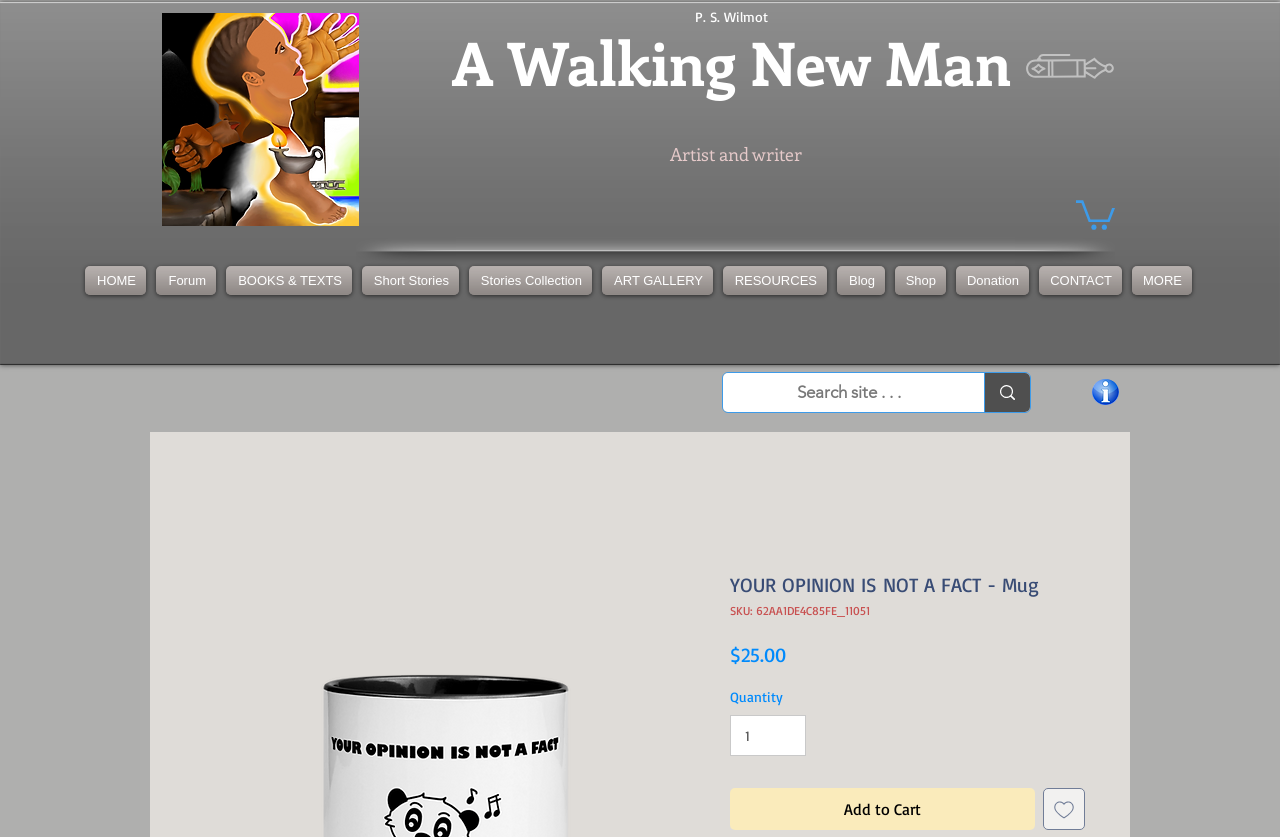Pinpoint the bounding box coordinates for the area that should be clicked to perform the following instruction: "View BOOKS & TEXTS".

[0.173, 0.318, 0.279, 0.352]